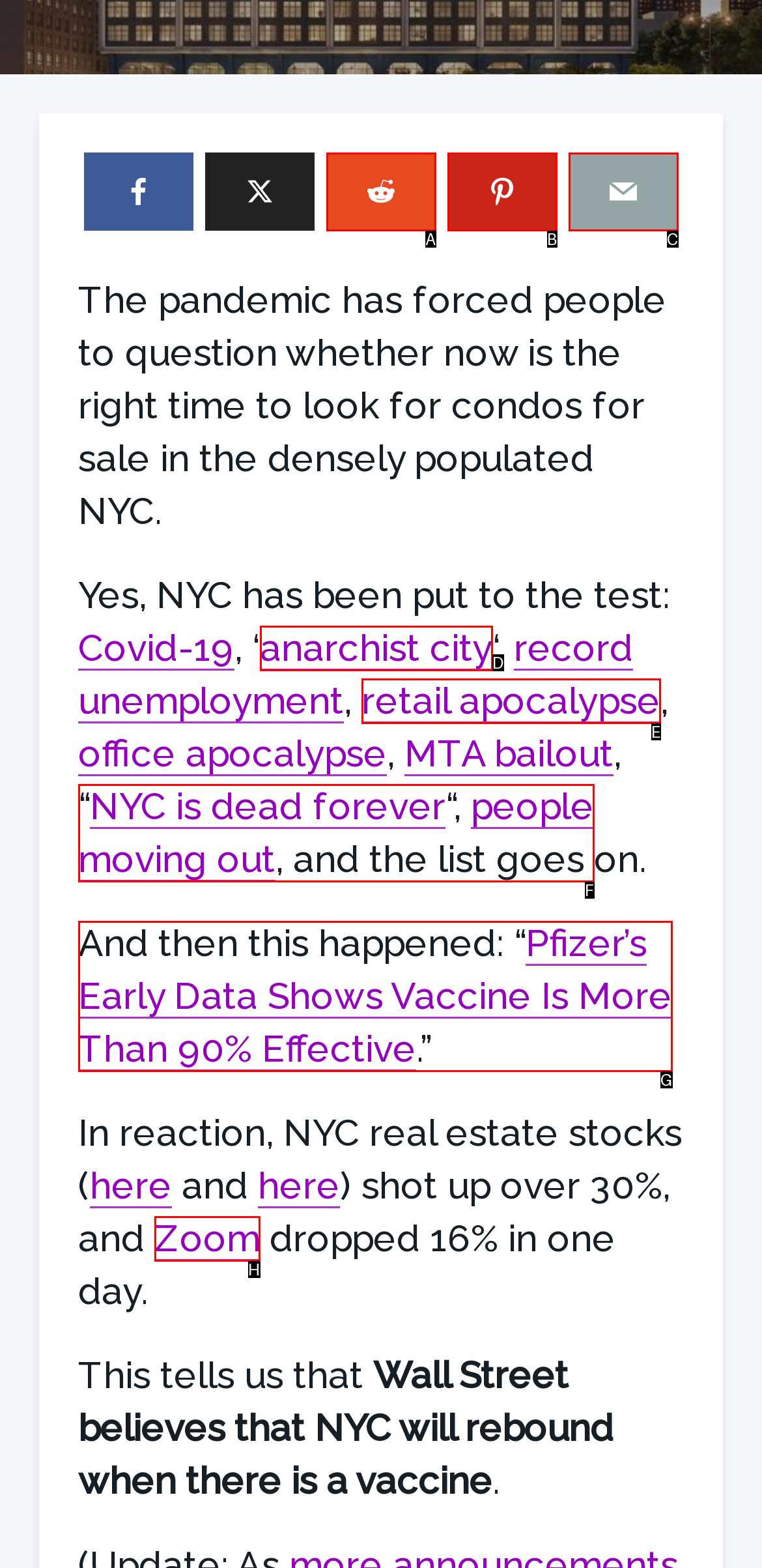Match the following description to a UI element: people moving out
Provide the letter of the matching option directly.

F